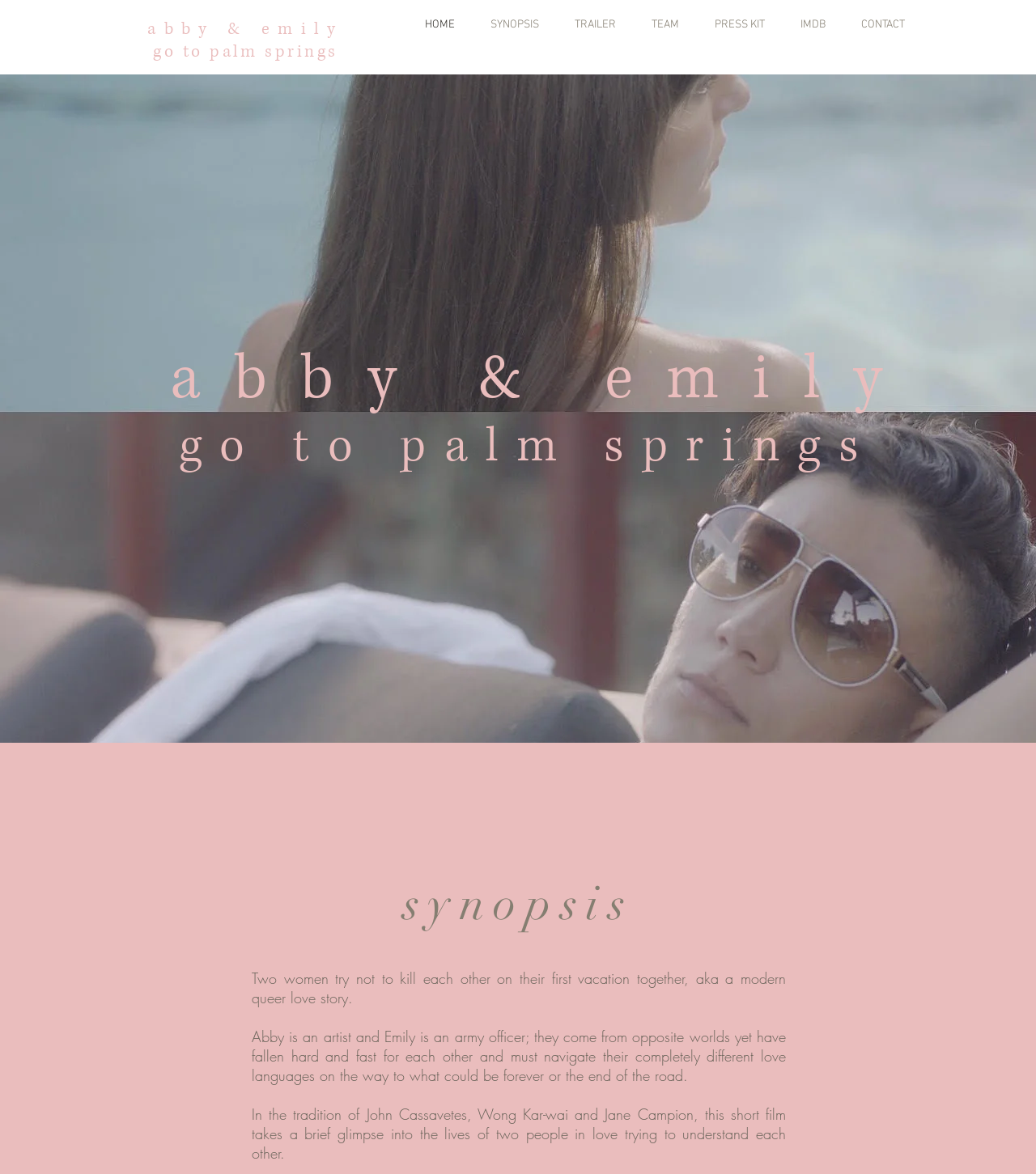Determine the bounding box coordinates of the clickable region to follow the instruction: "check out TRAILER".

[0.528, 0.001, 0.602, 0.042]